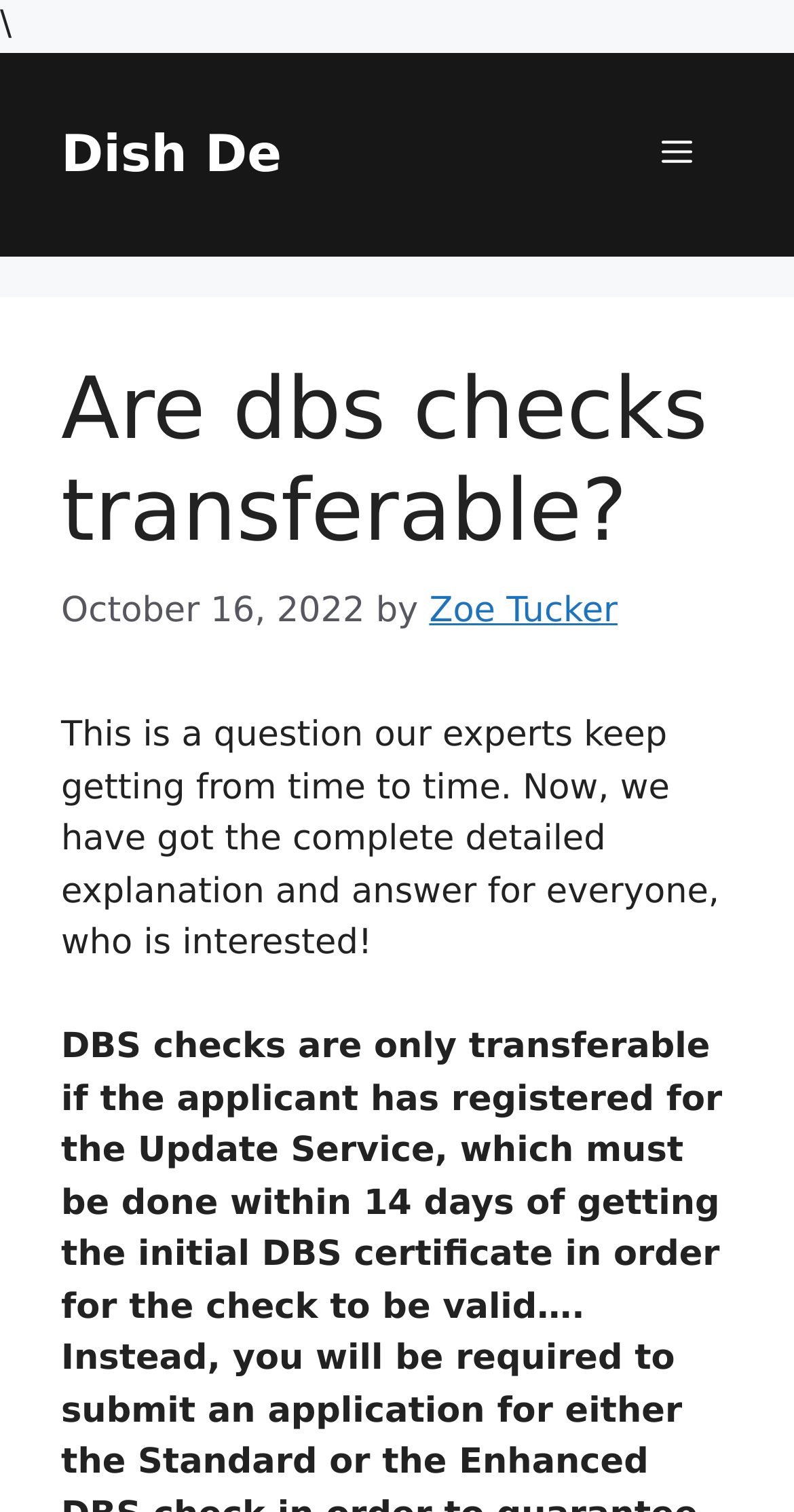Identify the bounding box for the UI element described as: "Menu". The coordinates should be four float numbers between 0 and 1, i.e., [left, top, right, bottom].

[0.782, 0.061, 0.923, 0.142]